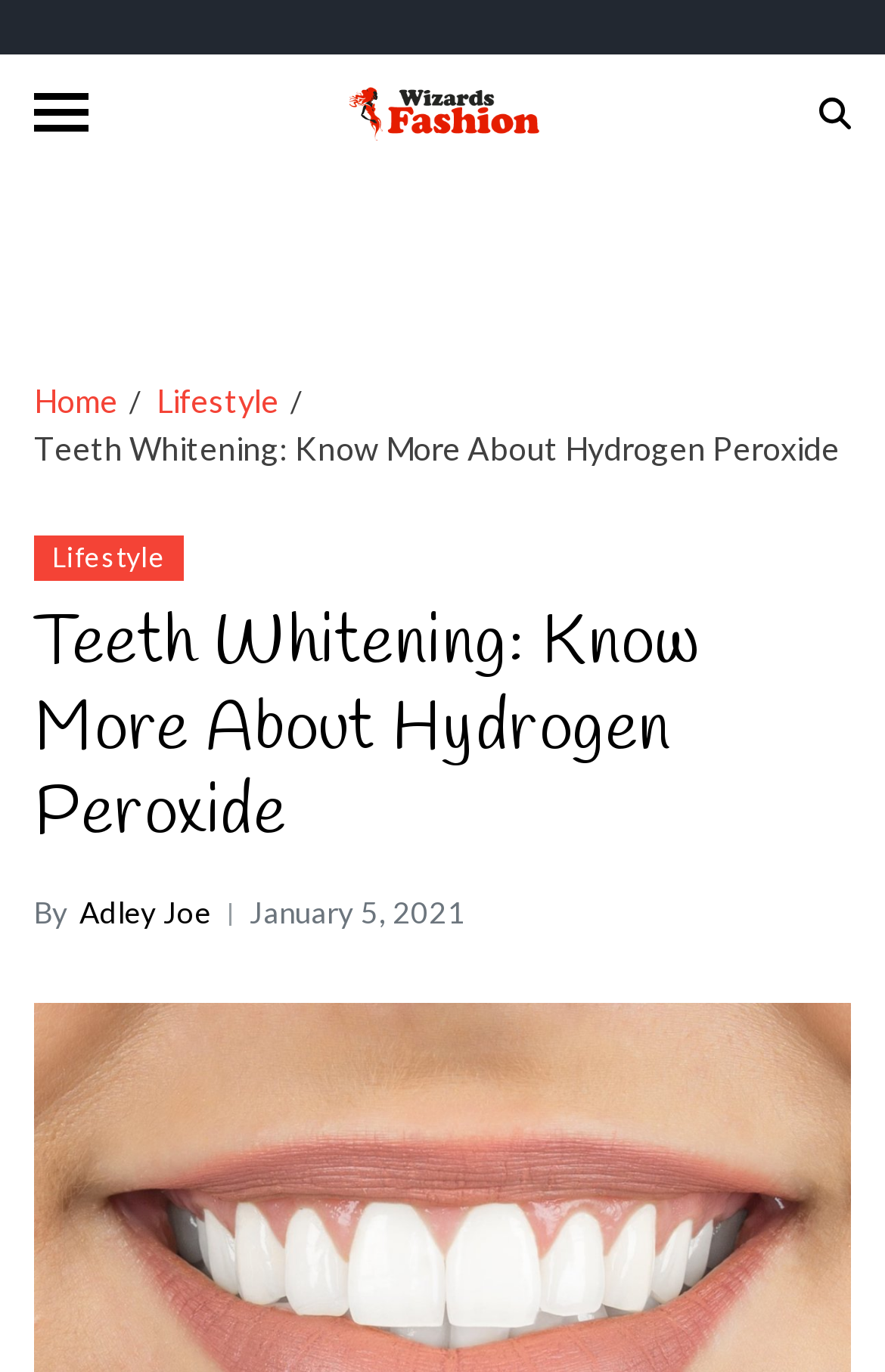Extract the bounding box coordinates for the UI element described by the text: "Adley Joe". The coordinates should be in the form of [left, top, right, bottom] with values between 0 and 1.

[0.09, 0.65, 0.238, 0.682]